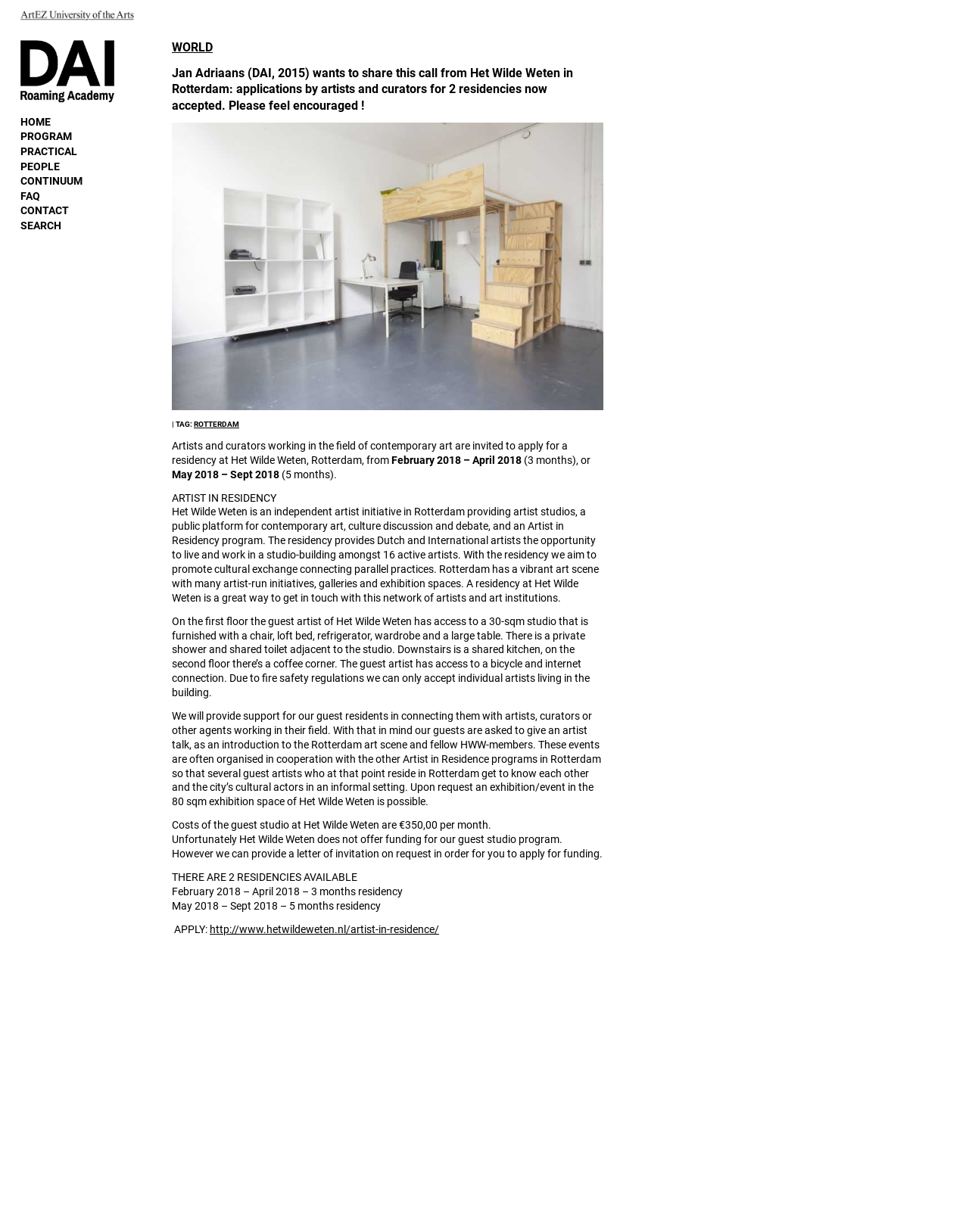Please pinpoint the bounding box coordinates for the region I should click to adhere to this instruction: "Click on FAQ".

[0.021, 0.153, 0.085, 0.166]